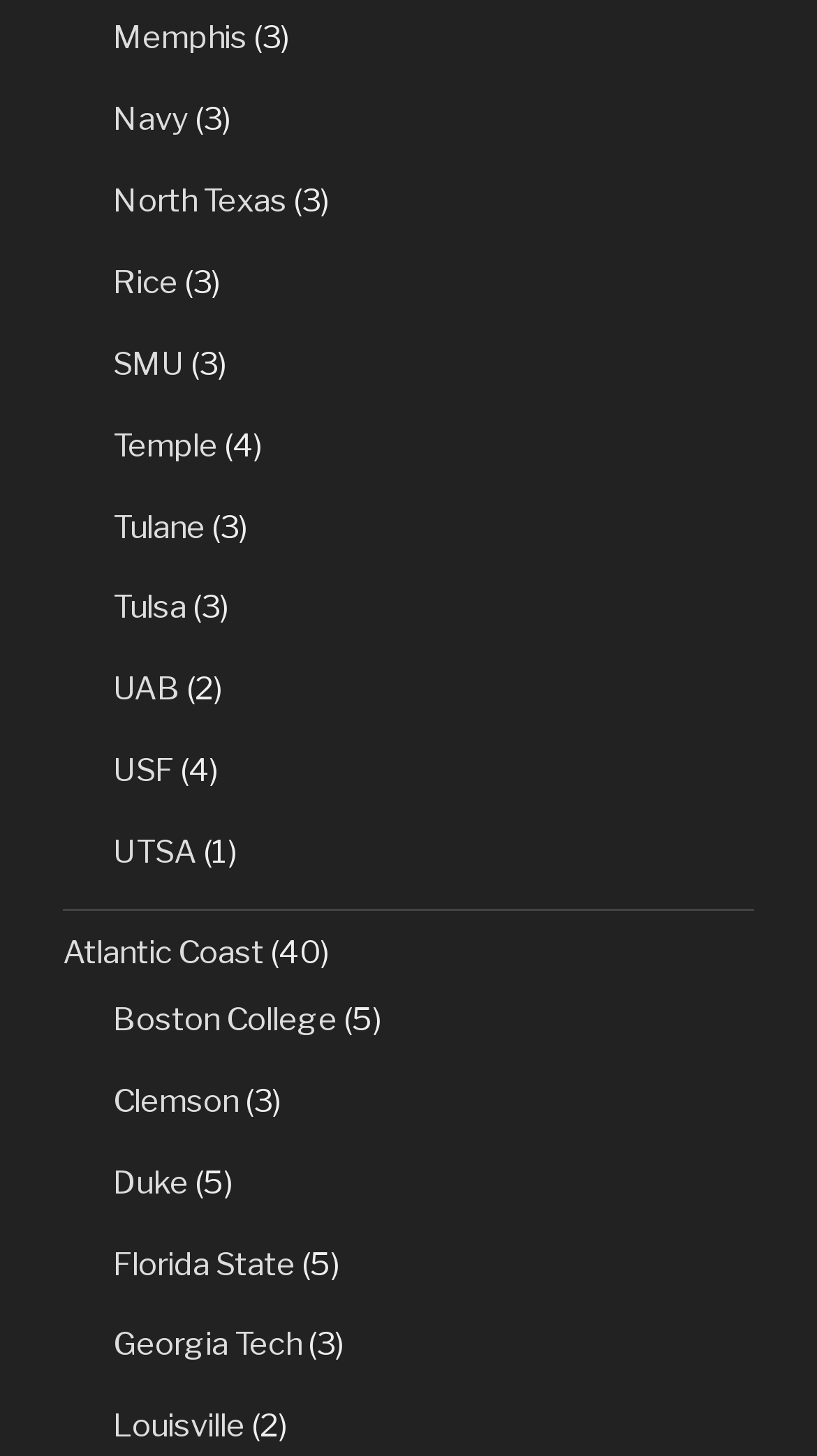Determine the bounding box of the UI component based on this description: "Florida State". The bounding box coordinates should be four float values between 0 and 1, i.e., [left, top, right, bottom].

[0.138, 0.855, 0.362, 0.881]